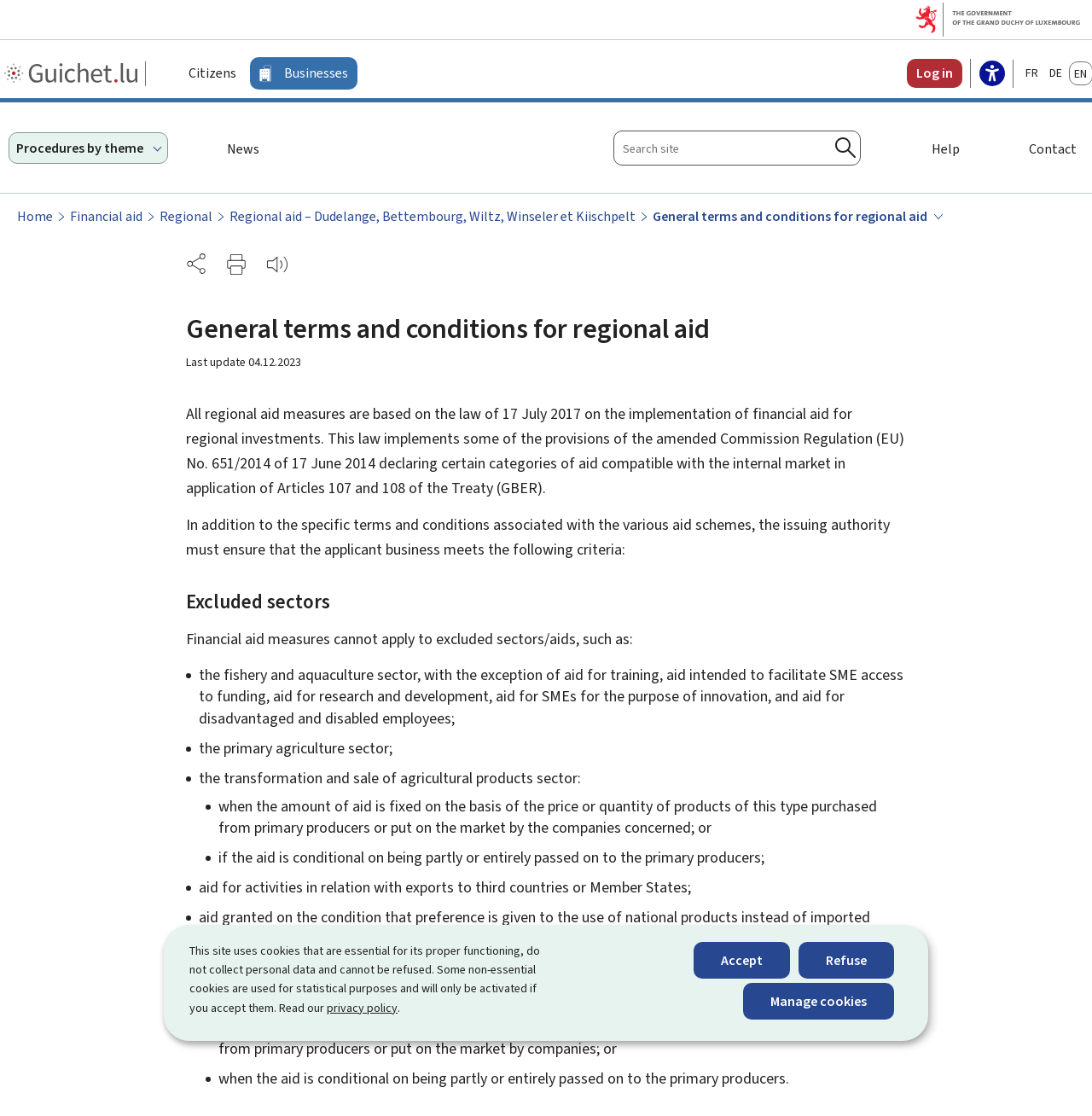Please locate the clickable area by providing the bounding box coordinates to follow this instruction: "Click on 'How It Works'".

None